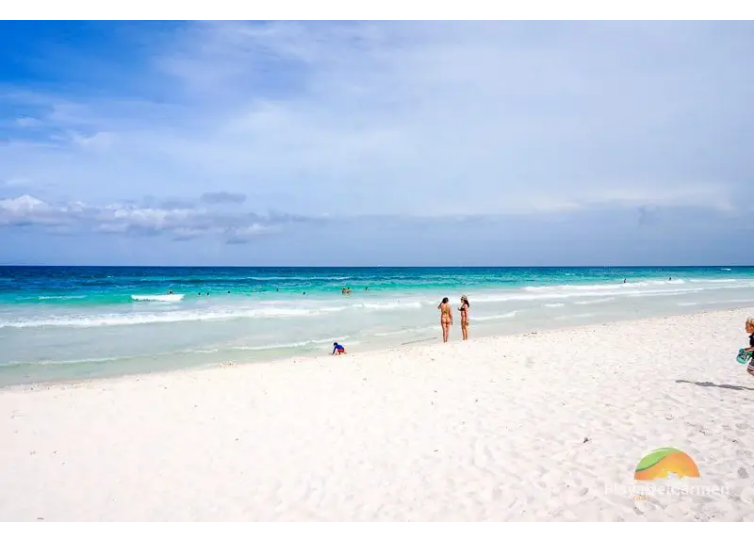What is the child doing?
Please utilize the information in the image to give a detailed response to the question.

The caption states that the child is engrossed in their own adventure, playing closer to the shoreline, while the two women are enjoying each other's company by the water's edge.